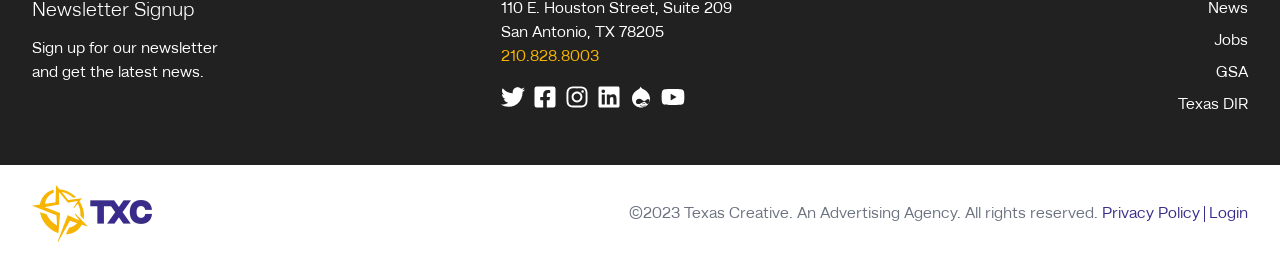From the webpage screenshot, predict the bounding box of the UI element that matches this description: "Texas DIR".

[0.92, 0.37, 0.975, 0.431]